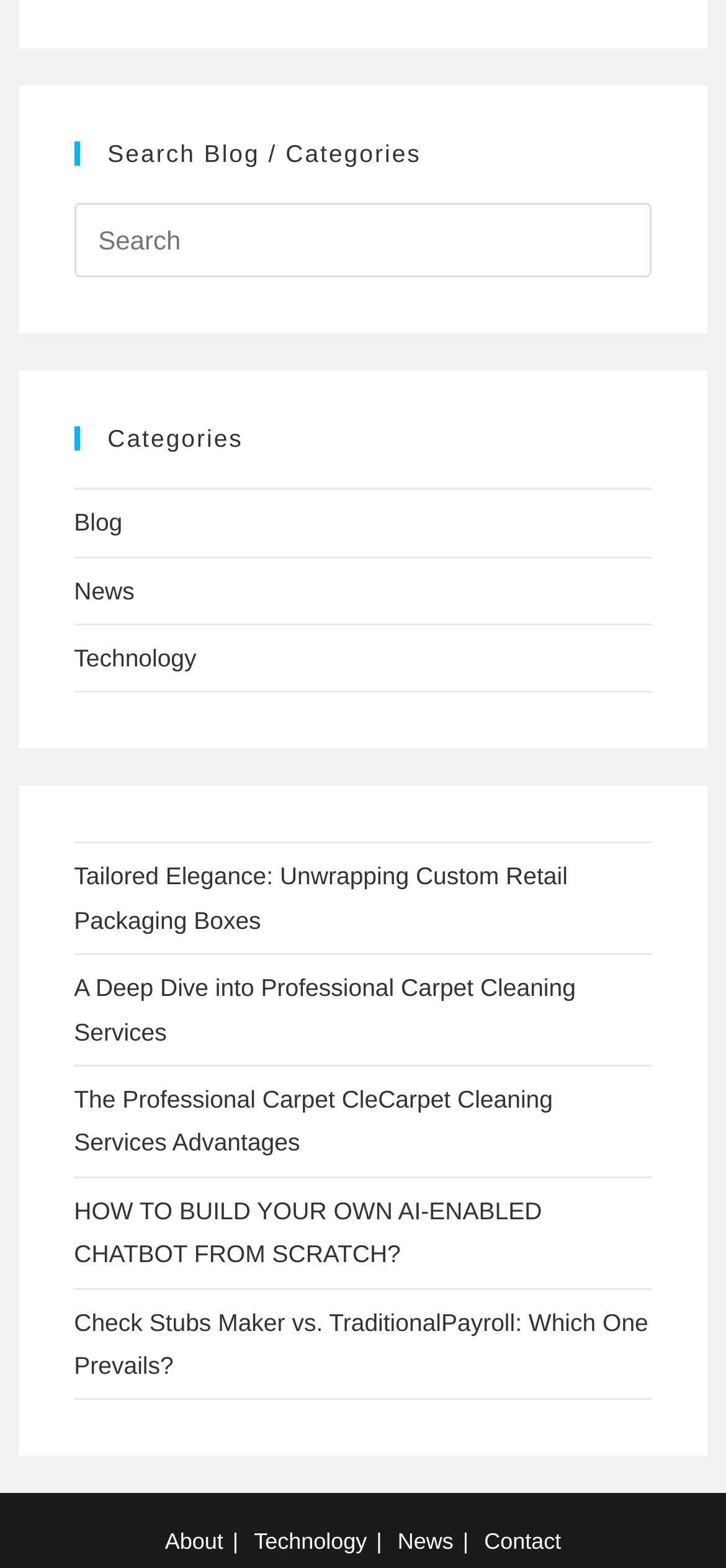Please identify the bounding box coordinates of the region to click in order to complete the task: "Search this website". The coordinates must be four float numbers between 0 and 1, specified as [left, top, right, bottom].

[0.102, 0.13, 0.898, 0.177]